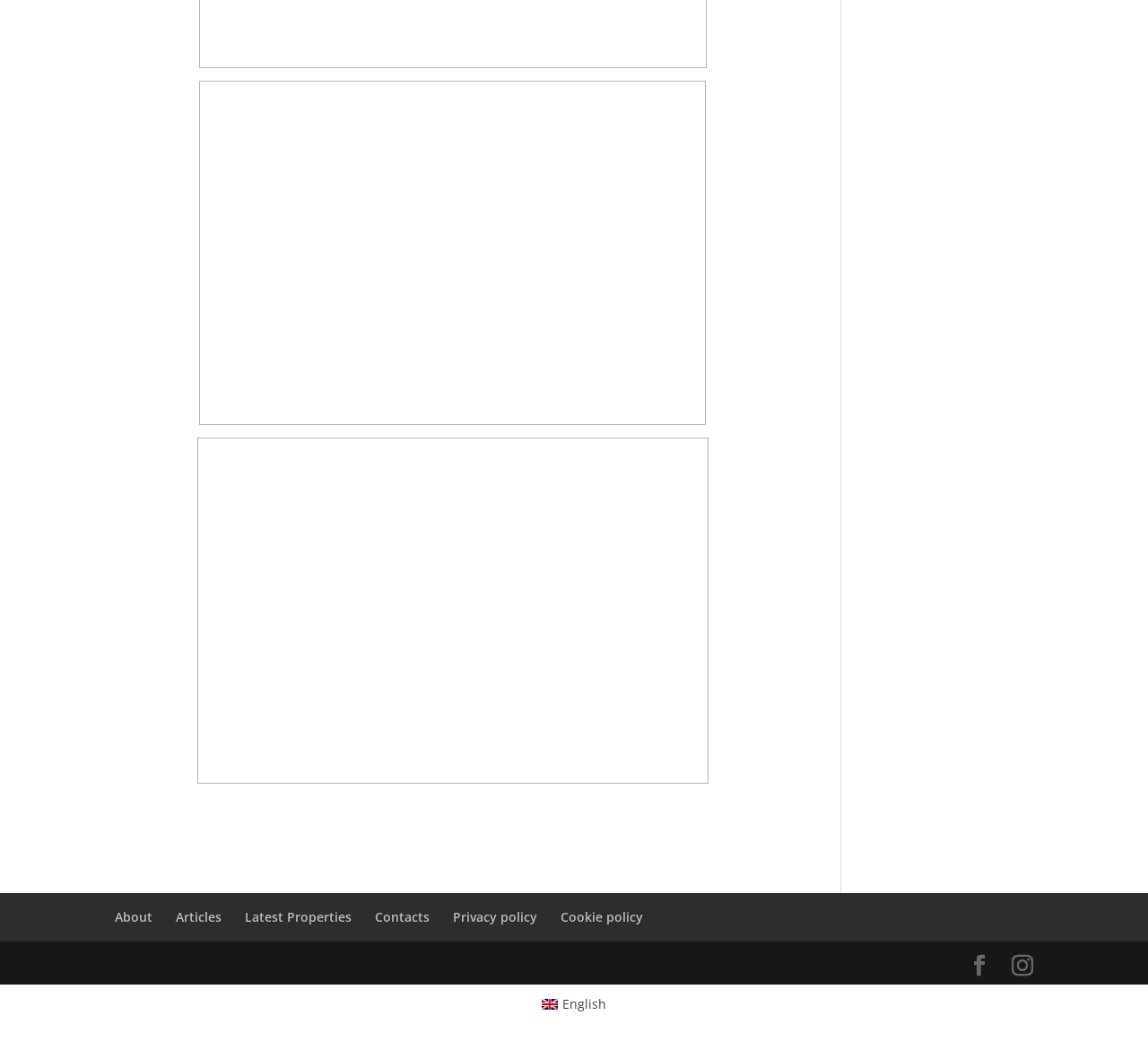Please answer the following question as detailed as possible based on the image: 
What is the location depicted in the first image?

The first image has a caption 'Rocca-Calascio-aquila-Italy', which suggests that the location depicted in the image is Rocca-Calascio, a place in Italy.